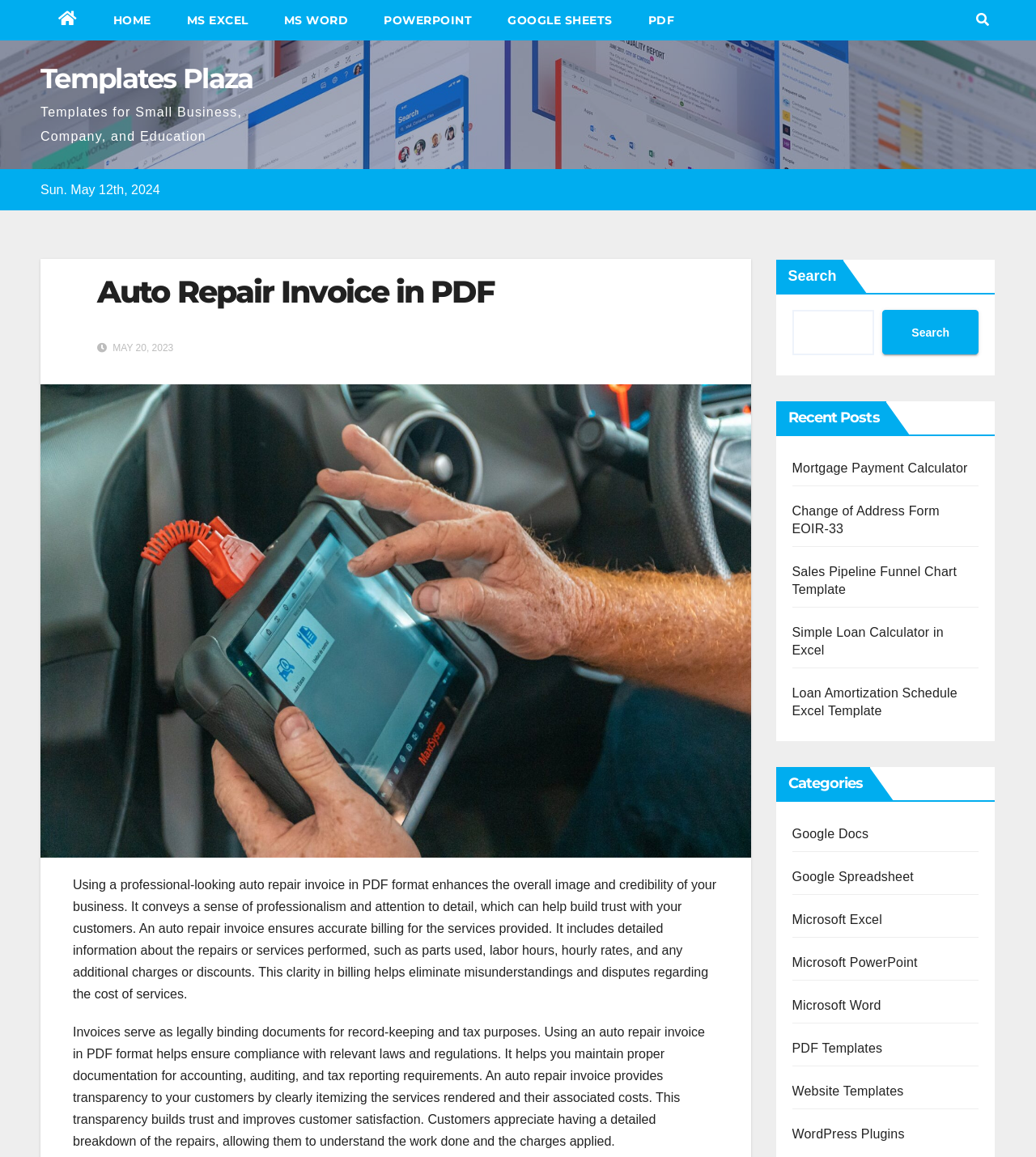Find the bounding box coordinates for the UI element that matches this description: "Google Spreadsheet".

[0.764, 0.752, 0.882, 0.764]